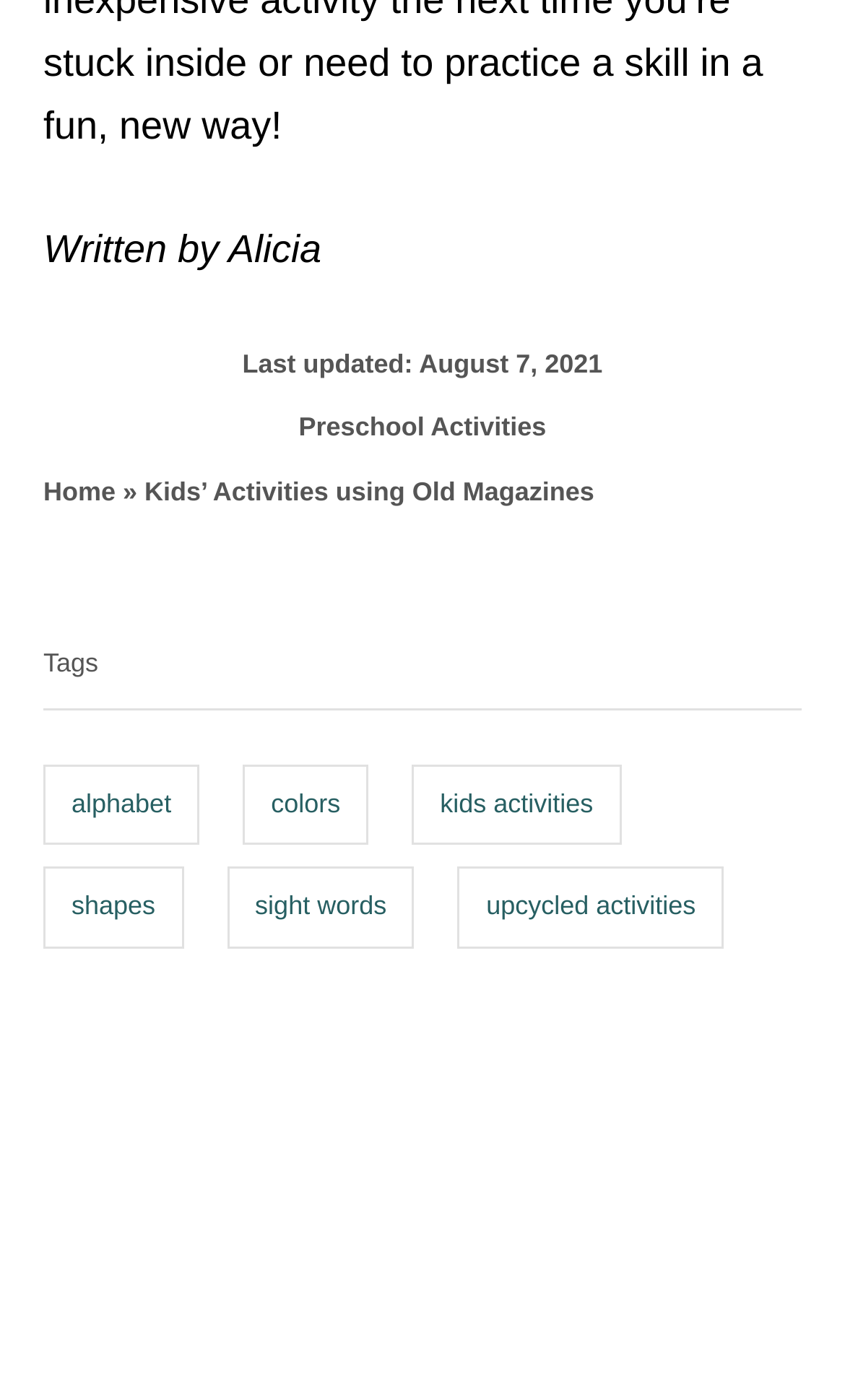Determine the coordinates of the bounding box that should be clicked to complete the instruction: "Click on 'alphabet'". The coordinates should be represented by four float numbers between 0 and 1: [left, top, right, bottom].

[0.051, 0.546, 0.236, 0.604]